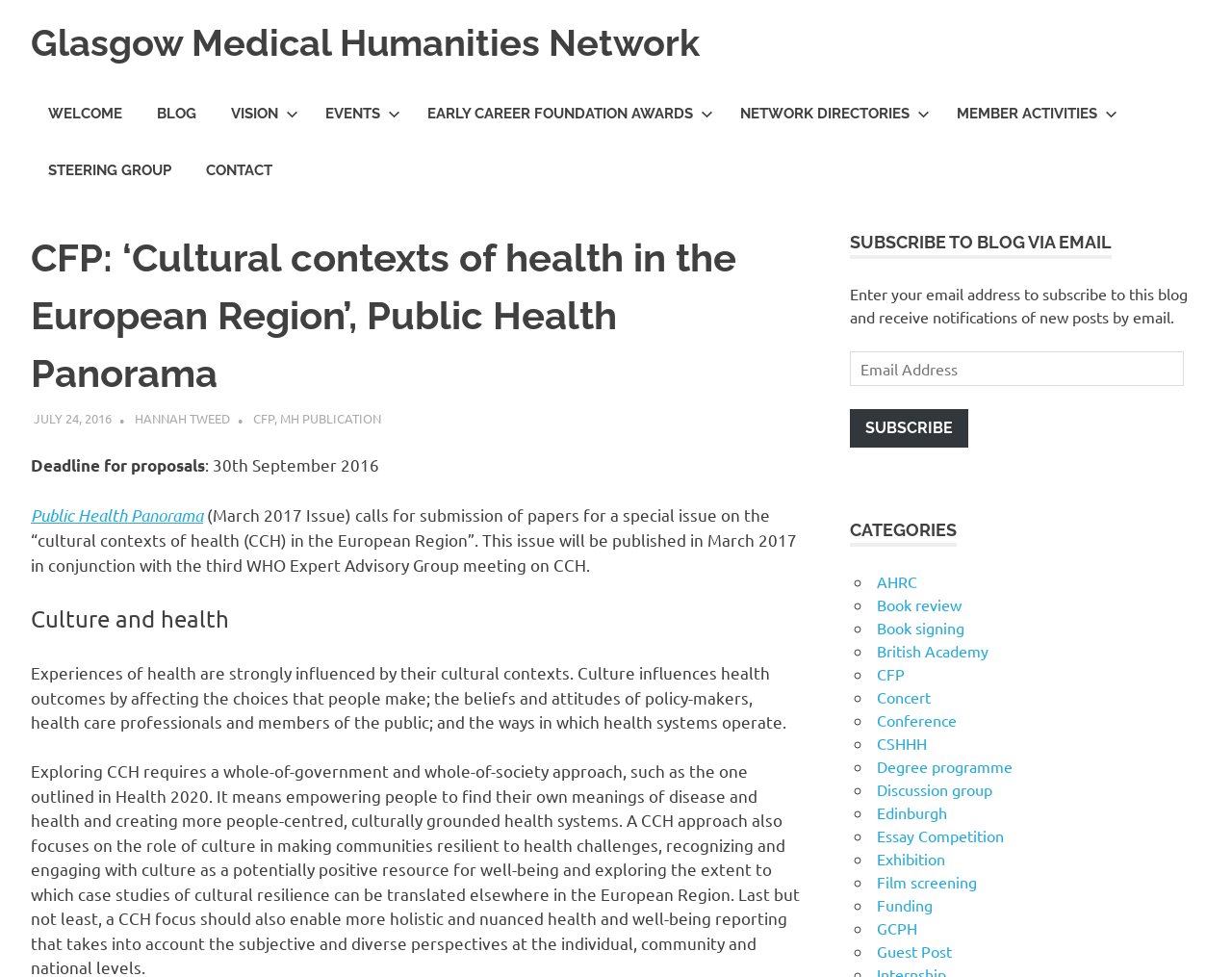What is the deadline for proposals?
Refer to the image and provide a one-word or short phrase answer.

30th September 2016